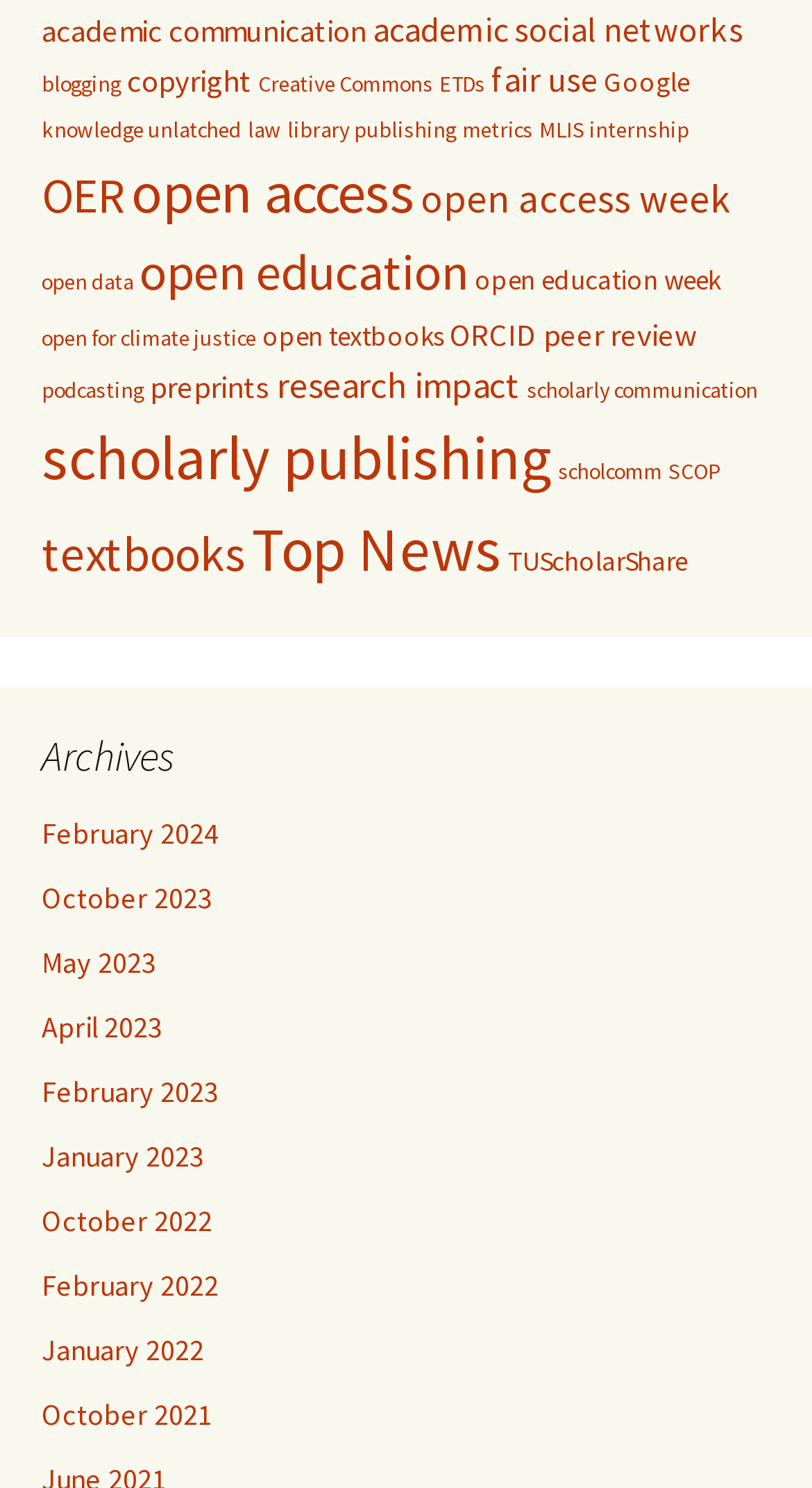Show the bounding box coordinates for the HTML element described as: "open for climate justice".

[0.051, 0.218, 0.315, 0.236]